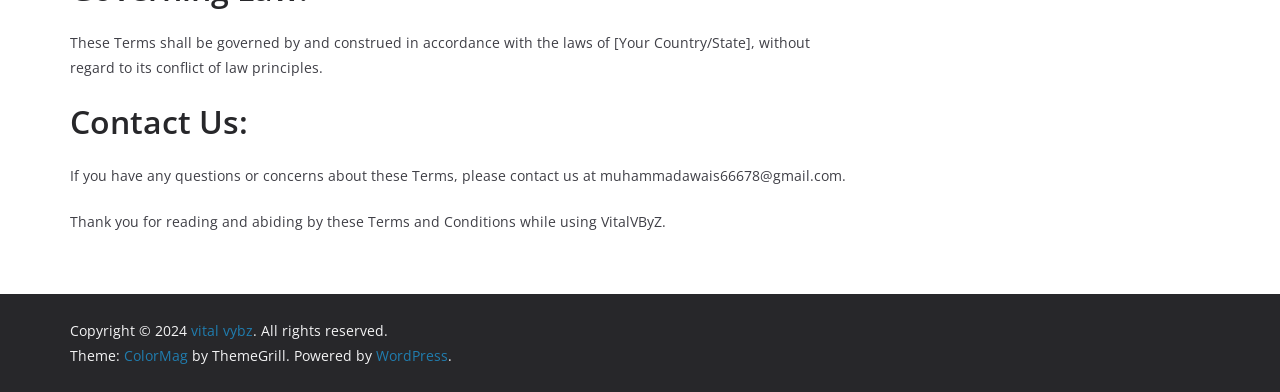What is the year of the copyright?
Based on the screenshot, respond with a single word or phrase.

2024